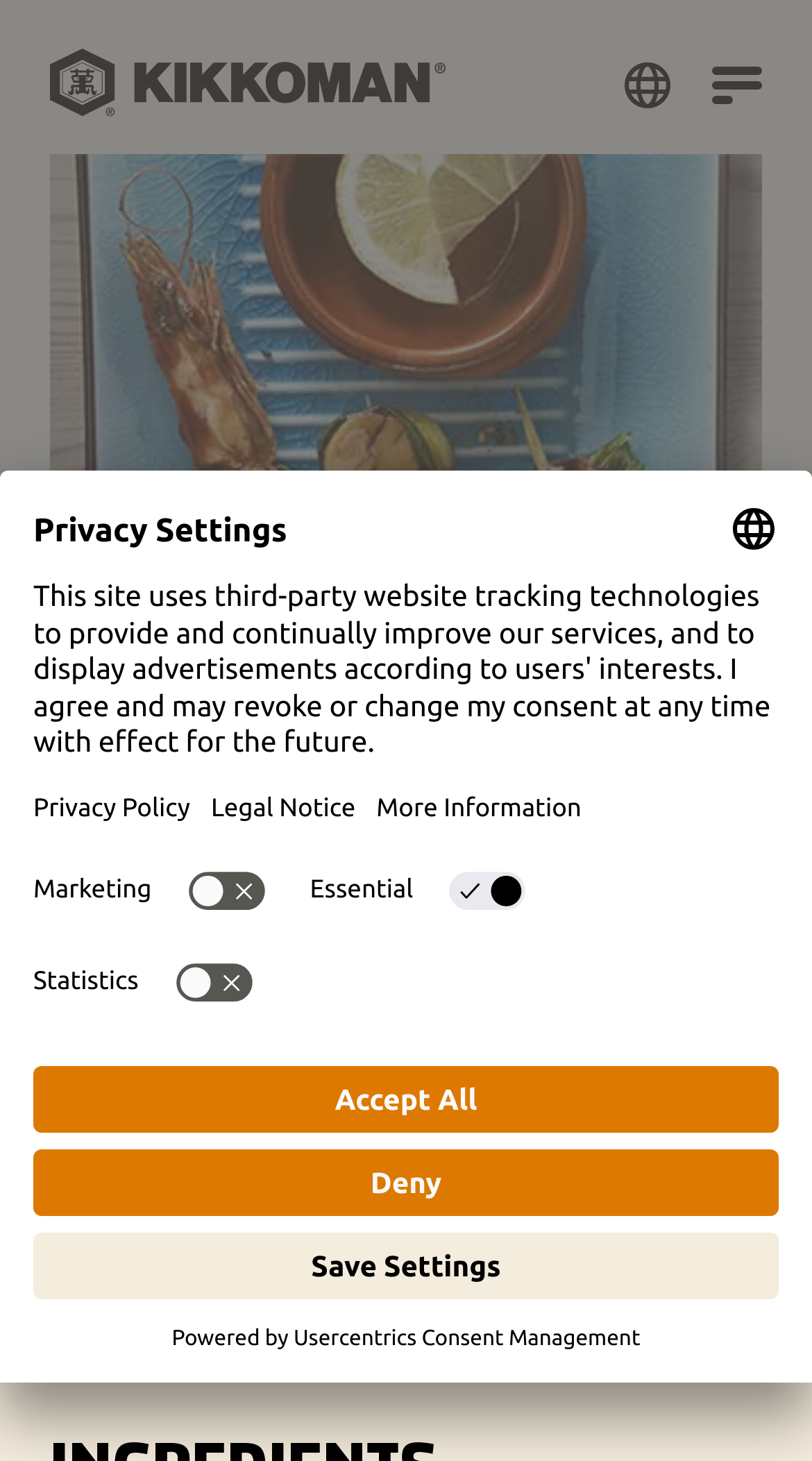Find the bounding box coordinates for the area you need to click to carry out the instruction: "Open Privacy Settings". The coordinates should be four float numbers between 0 and 1, indicated as [left, top, right, bottom].

[0.0, 0.849, 0.113, 0.912]